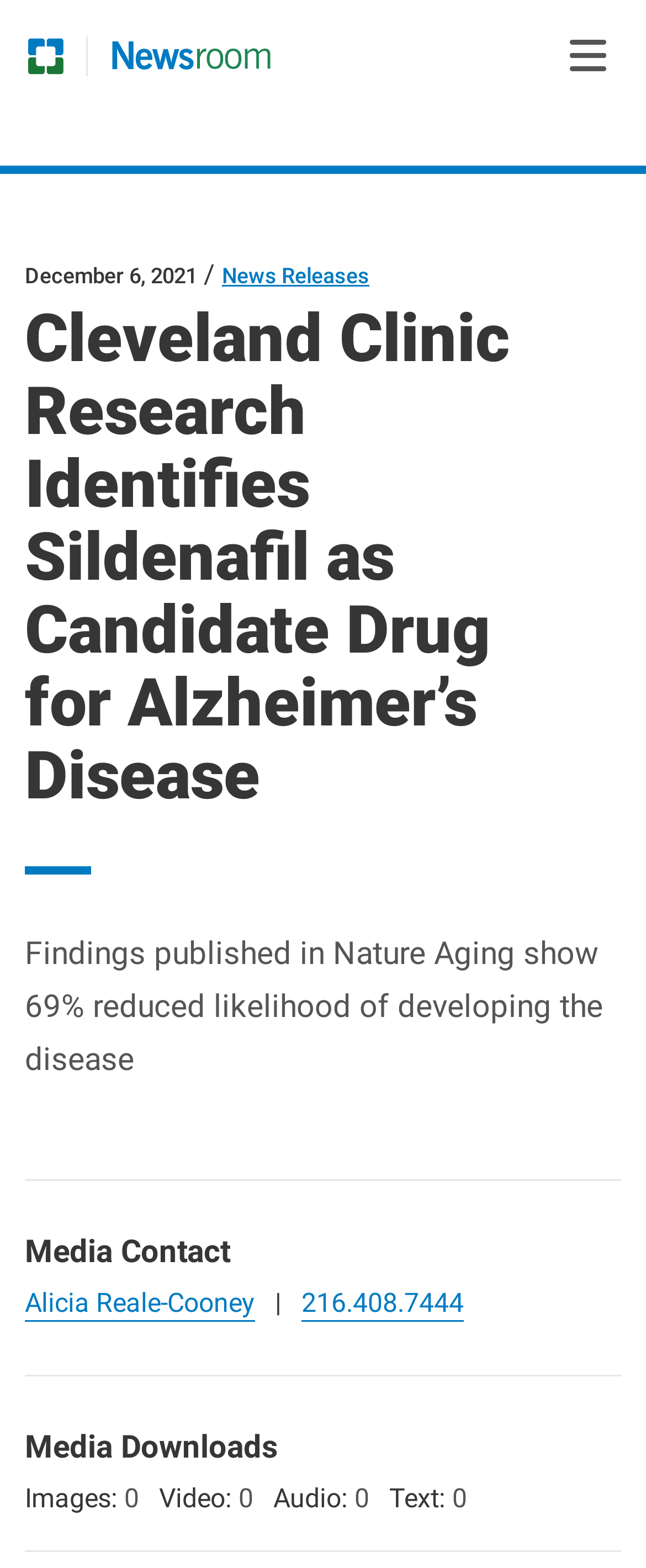How many types of media downloads are available?
Please answer the question as detailed as possible.

I found the number of media download types by looking at the section labeled 'Media Downloads', where it lists 'Images:', 'Video:', 'Audio:', and 'Text:' as separate options.